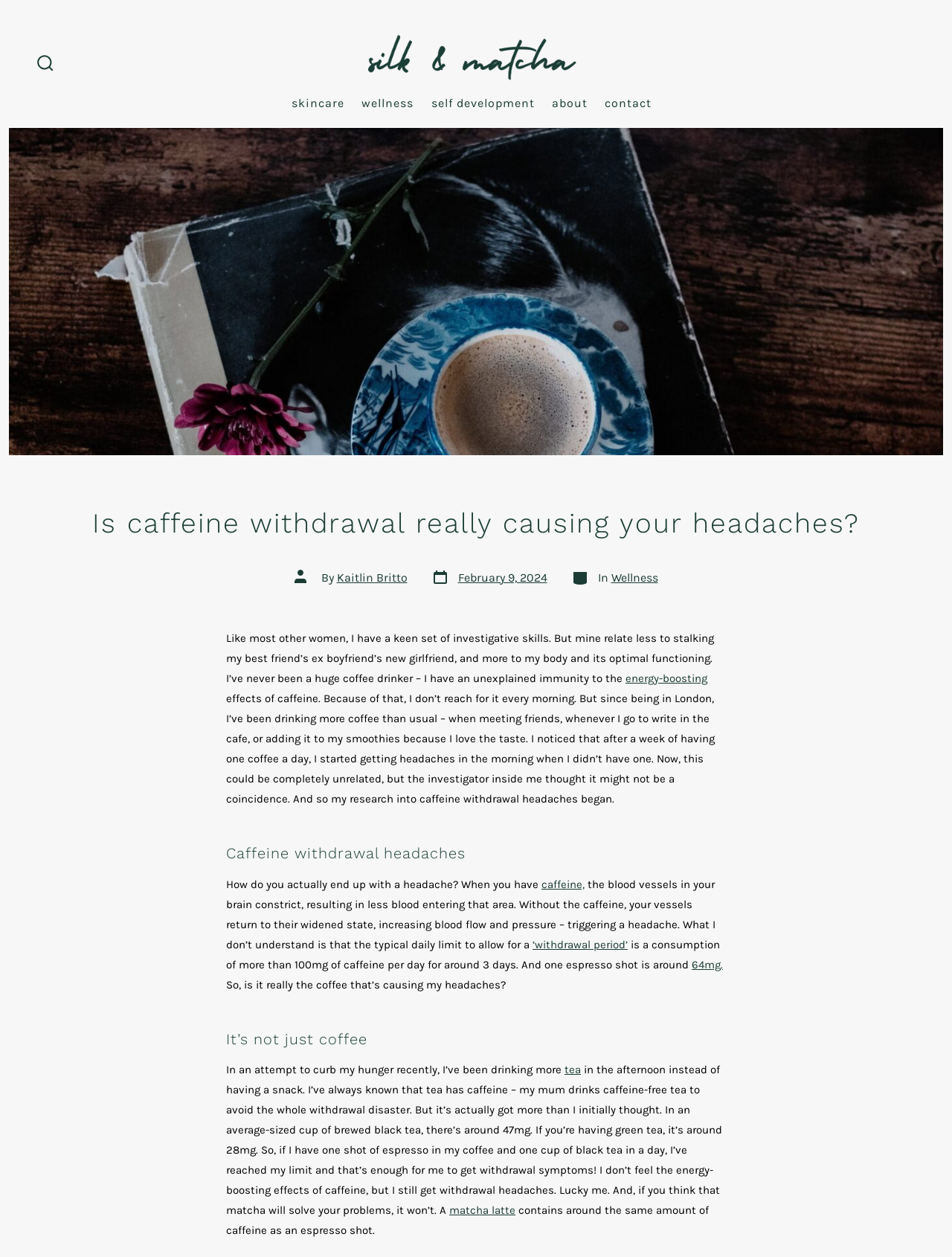Look at the image and give a detailed response to the following question: What is the author's name?

The author's name can be found in the header section of the webpage, where it says 'By Kaitlin Britto'.